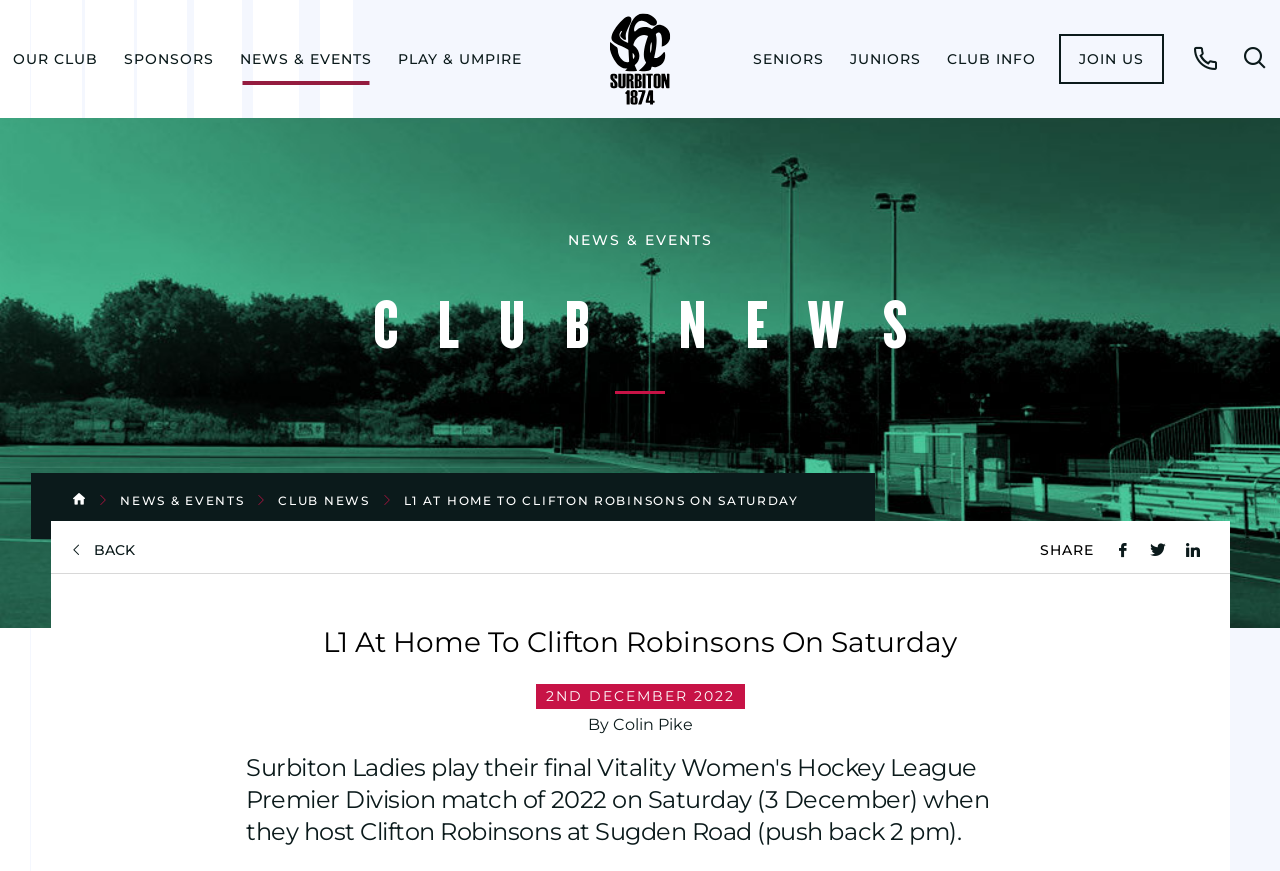Specify the bounding box coordinates of the region I need to click to perform the following instruction: "Read CLUB NEWS". The coordinates must be four float numbers in the range of 0 to 1, i.e., [left, top, right, bottom].

[0.078, 0.334, 0.953, 0.414]